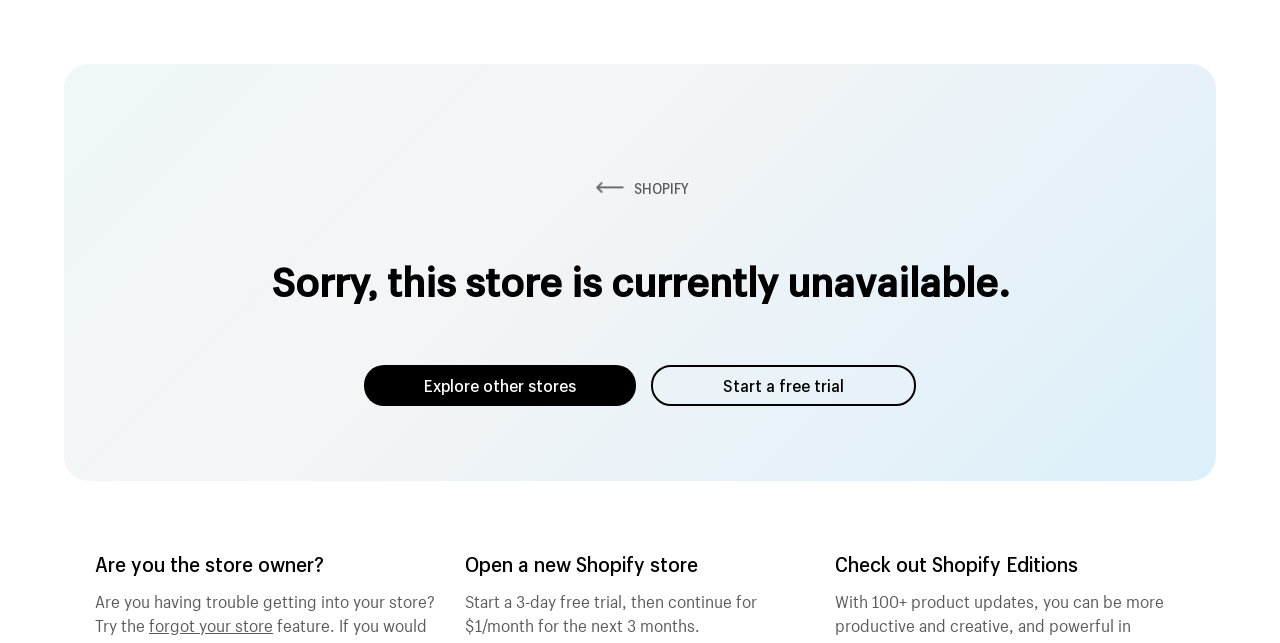Examine the screenshot and answer the question in as much detail as possible: What is the status of the store?

The status of the store is currently unavailable, as indicated by the heading 'Sorry, this store is currently unavailable.' on the webpage.